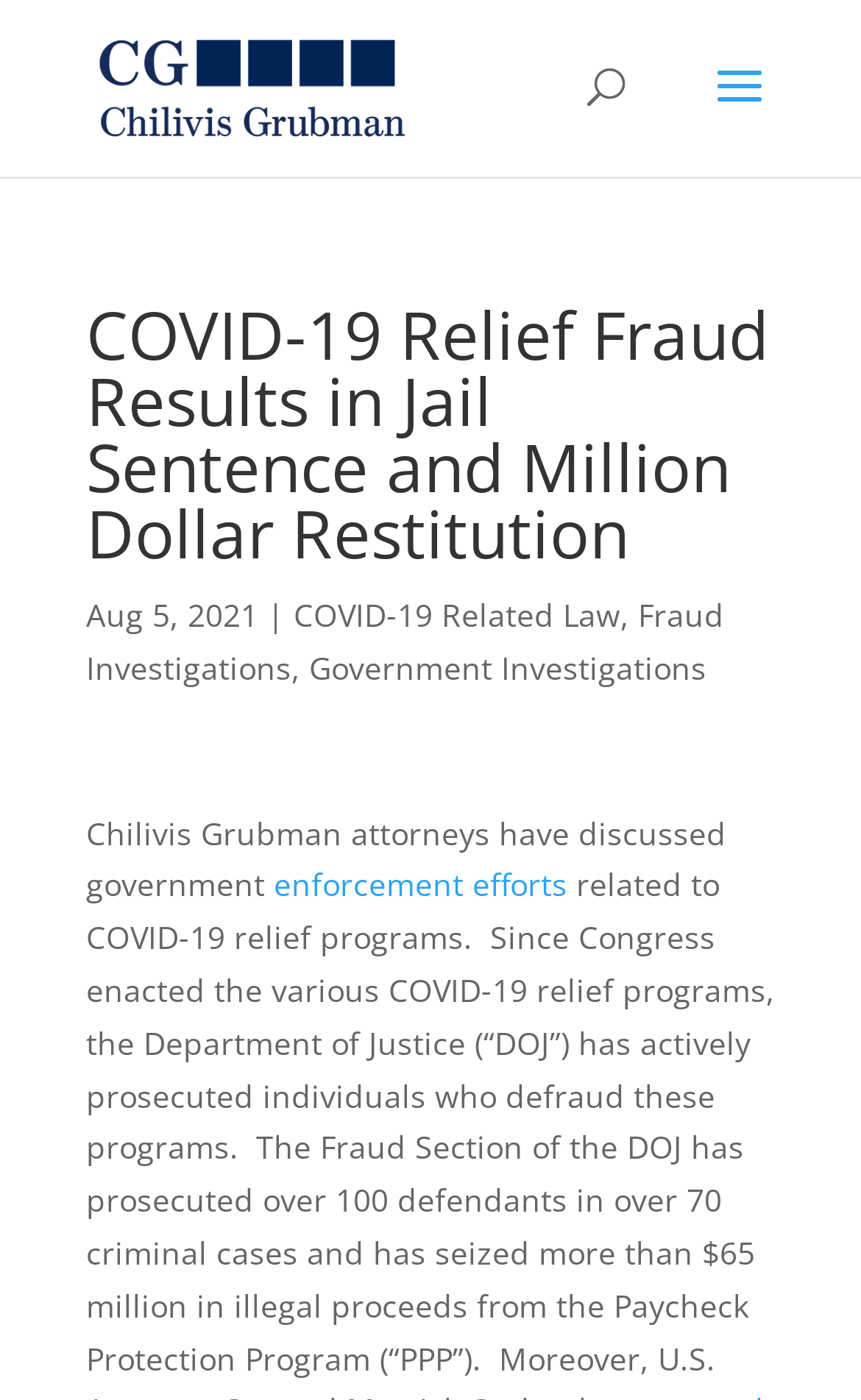Based on the visual content of the image, answer the question thoroughly: What is the name of the law firm?

I found the answer by looking at the link element with the text 'Chilivis Grubman LLP' which is located at the top of the webpage, indicating that it is the name of the law firm.